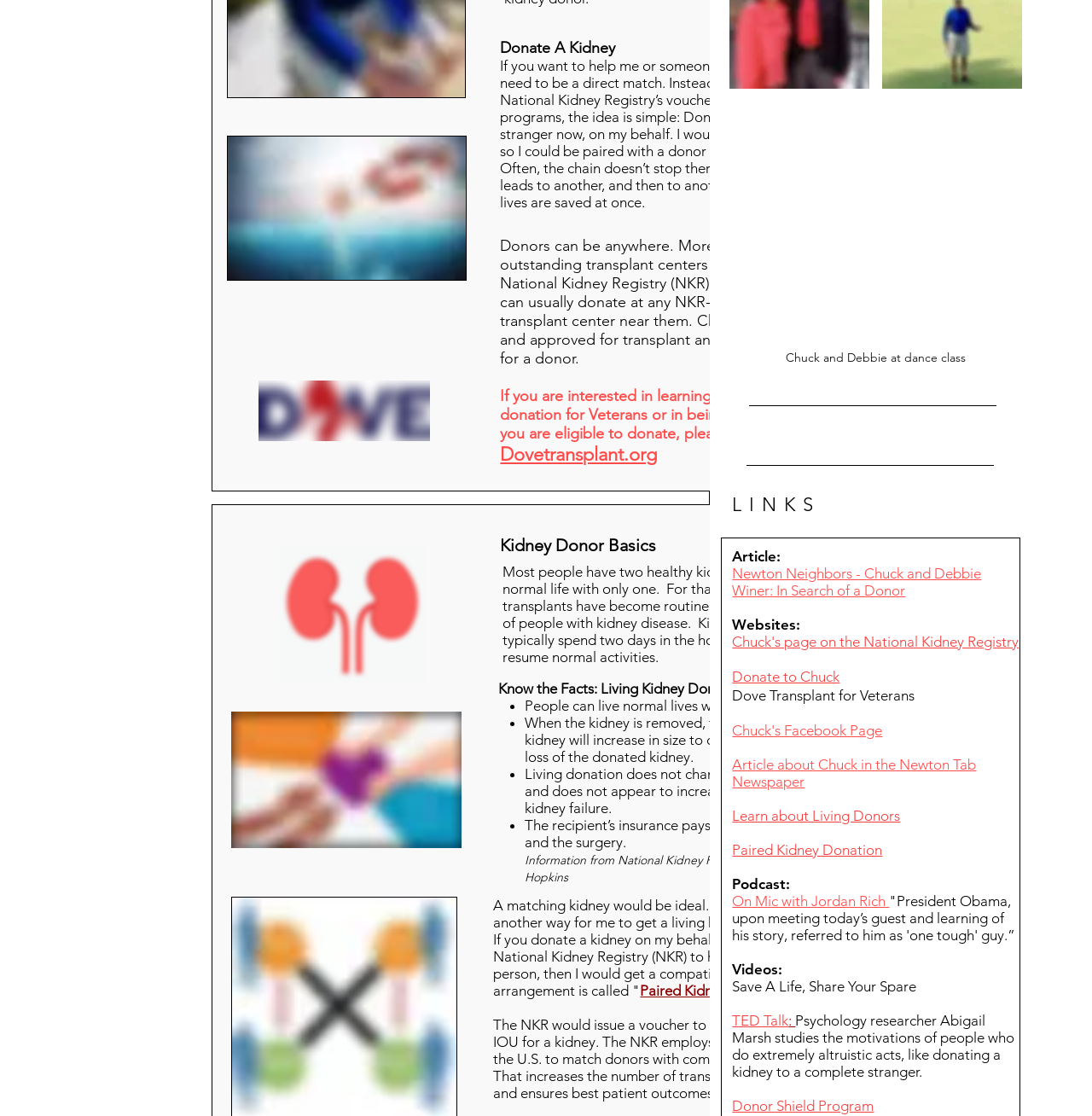What is the main purpose of this webpage?
Please respond to the question with a detailed and well-explained answer.

Based on the content of the webpage, it appears that the main purpose is to find a kidney donor for Chuck, as there are multiple sections and links related to kidney donation and transplantation.